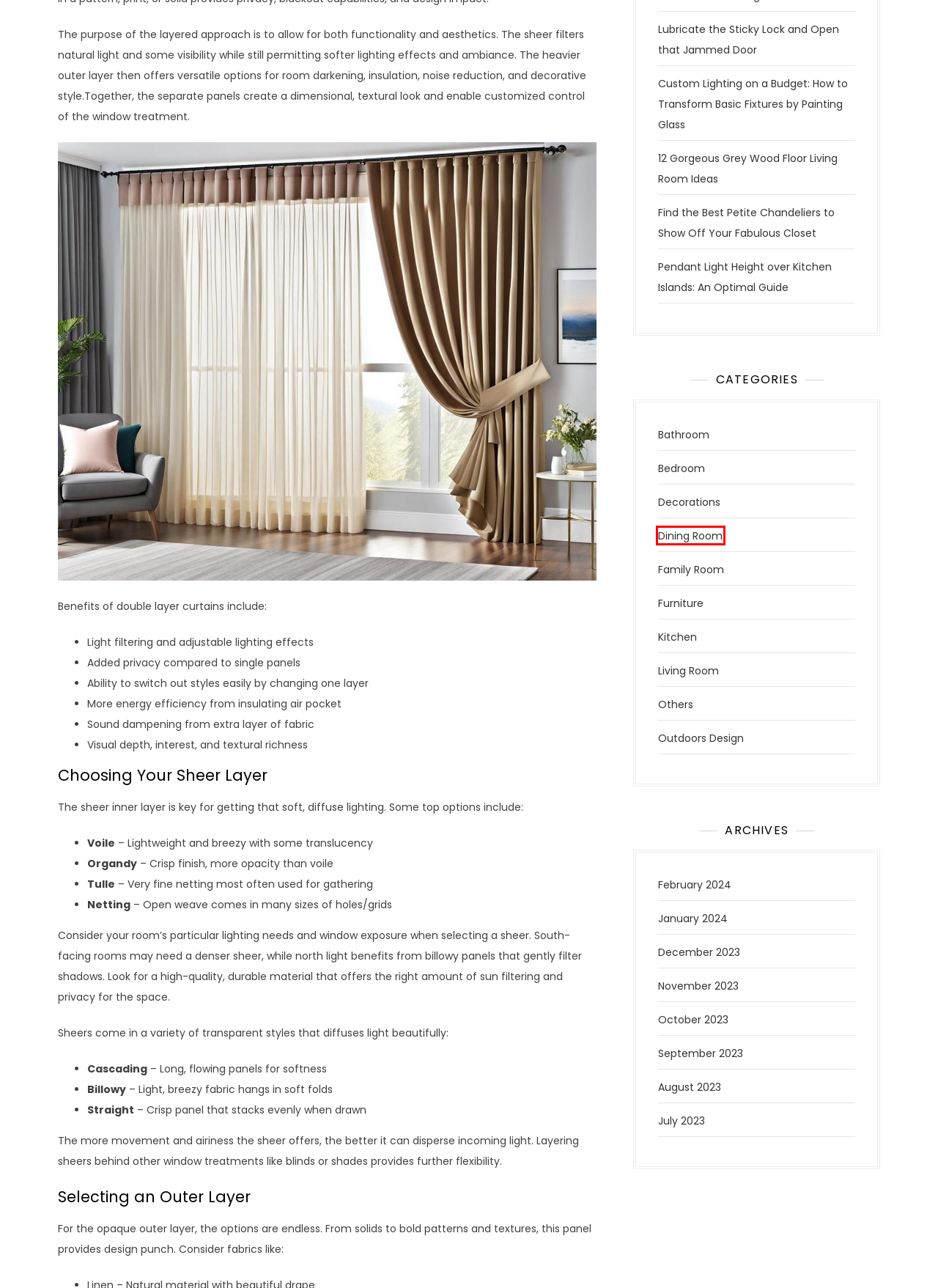View the screenshot of the webpage containing a red bounding box around a UI element. Select the most fitting webpage description for the new page shown after the element in the red bounding box is clicked. Here are the candidates:
A. Bathroom Archives - Tiponthetrail.com
B. December 2023 - Tiponthetrail.com
C. Dining Room Archives - Tiponthetrail.com
D. Kitchen Archives - Tiponthetrail.com
E. Outdoors Design Archives - Tiponthetrail.com
F. Others Archives - Tiponthetrail.com
G. October 2023 - Tiponthetrail.com
H. Bedroom Archives - Tiponthetrail.com

C